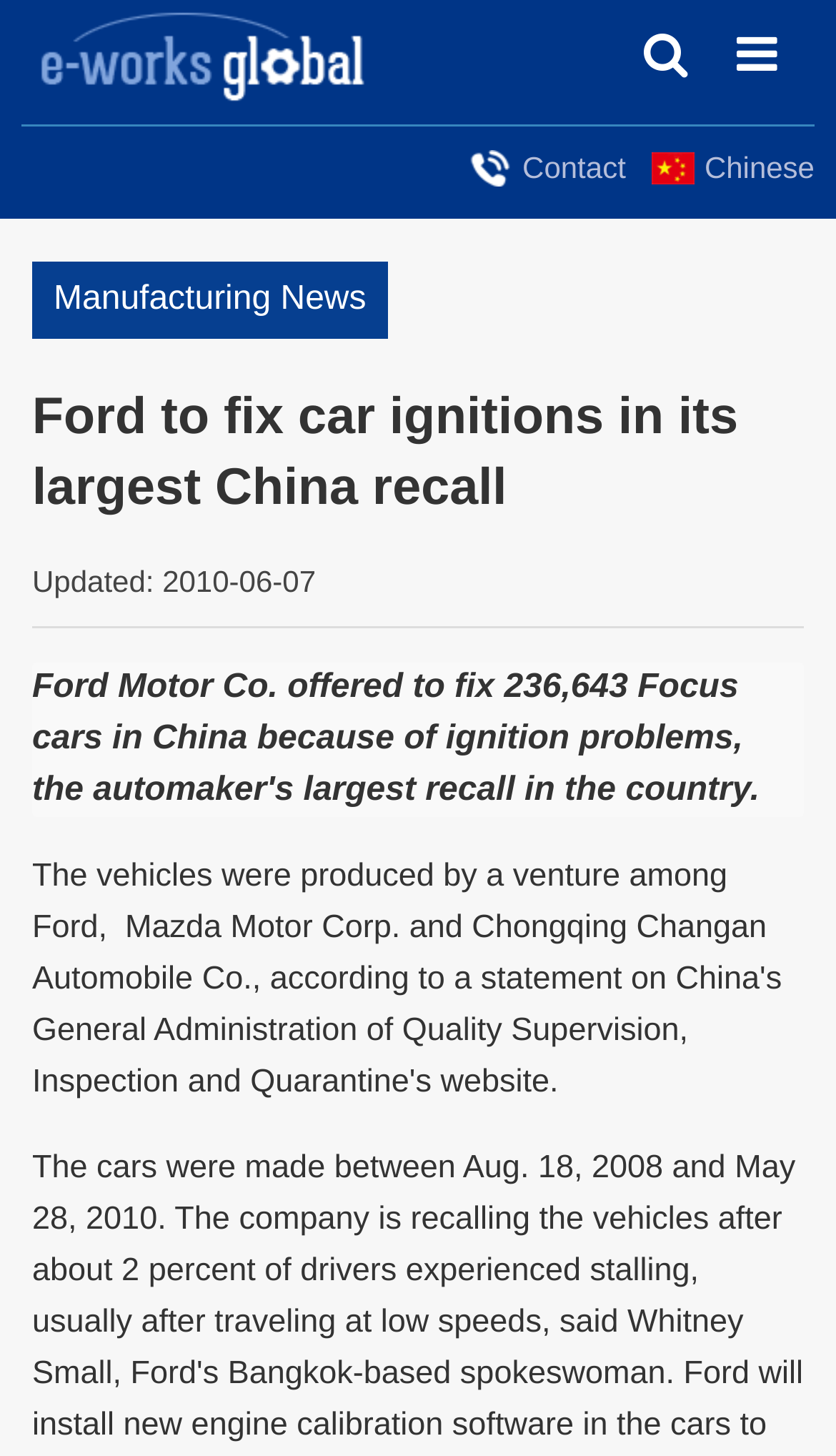Determine the bounding box for the UI element described here: "Chinese".

[0.78, 0.103, 0.974, 0.128]